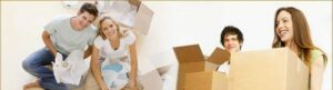What are the people in the background doing?
Please give a detailed and elaborate answer to the question.

The man and woman in the background are sitting with packing materials, which implies that they are preparing their belongings for transfer, emphasizing the theme of relocation and the process of packing.